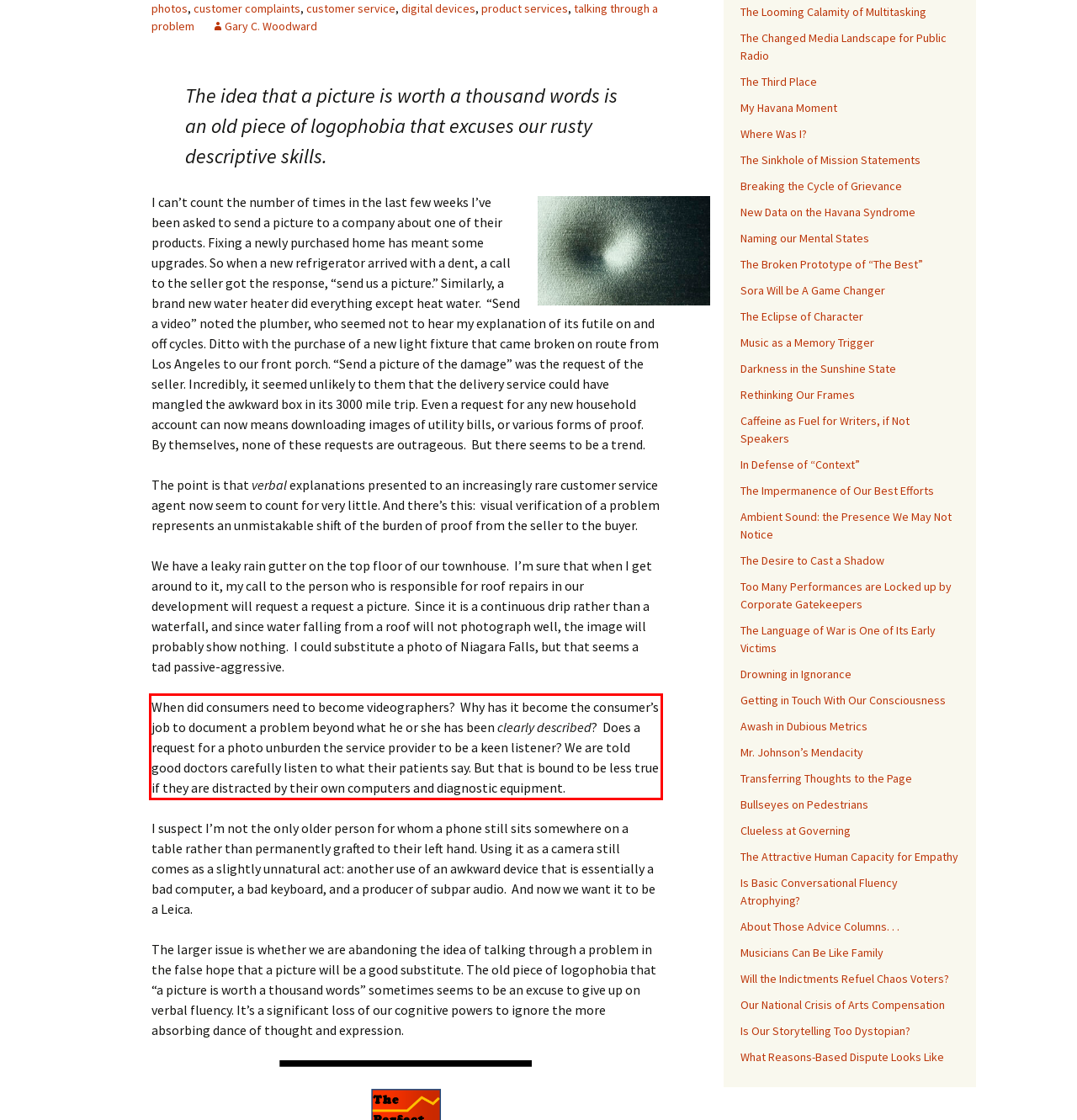Given a screenshot of a webpage with a red bounding box, please identify and retrieve the text inside the red rectangle.

When did consumers need to become videographers? Why has it become the consumer’s job to document a problem beyond what he or she has been clearly described? Does a request for a photo unburden the service provider to be a keen listener? We are told good doctors carefully listen to what their patients say. But that is bound to be less true if they are distracted by their own computers and diagnostic equipment.